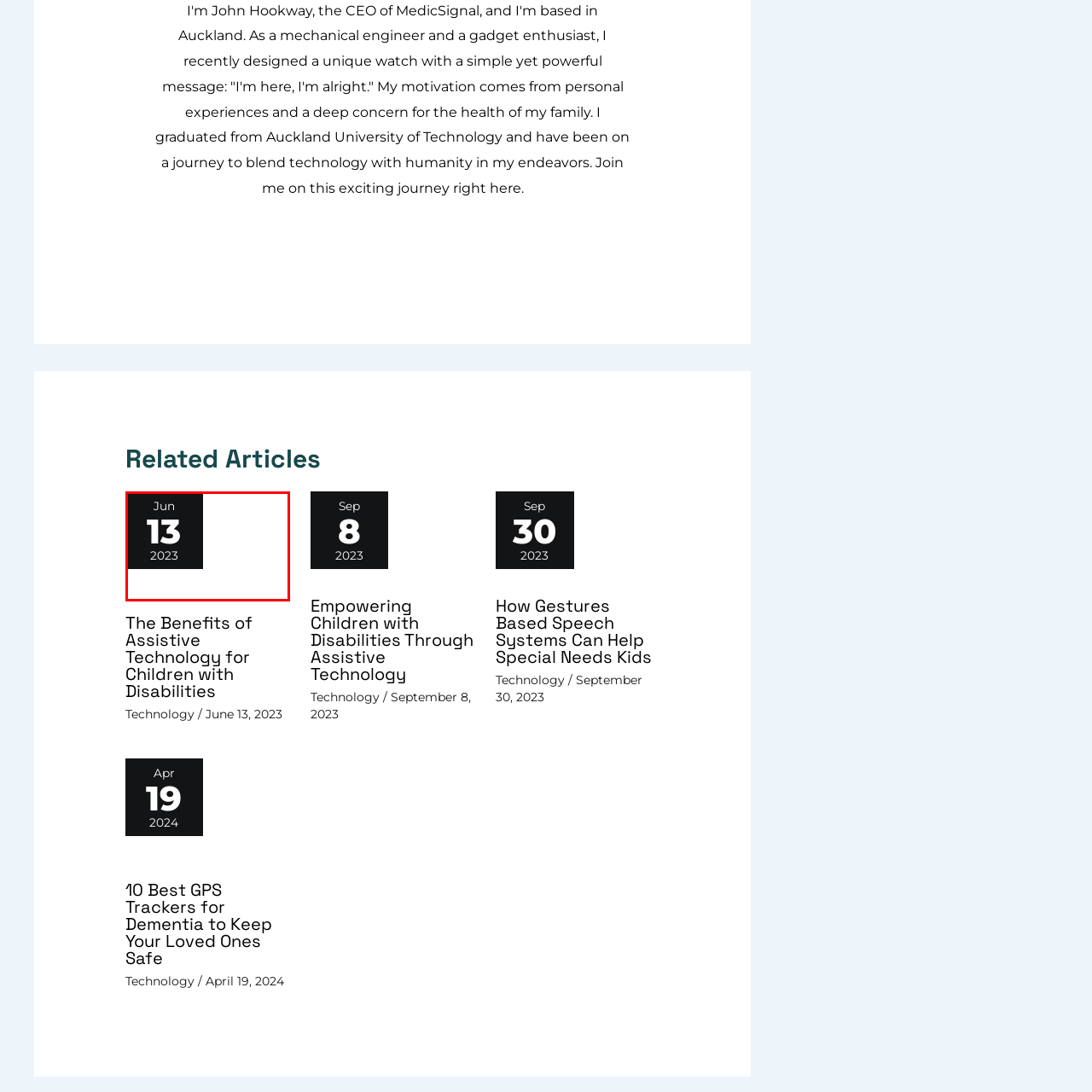What field is the content possibly related to?
Carefully scrutinize the image inside the red bounding box and generate a comprehensive answer, drawing from the visual content.

The content surrounding the date is possibly connected to assistive technology and its benefits, demonstrating the ongoing advancements in this field, which suggests that the field is related to assistive technology.